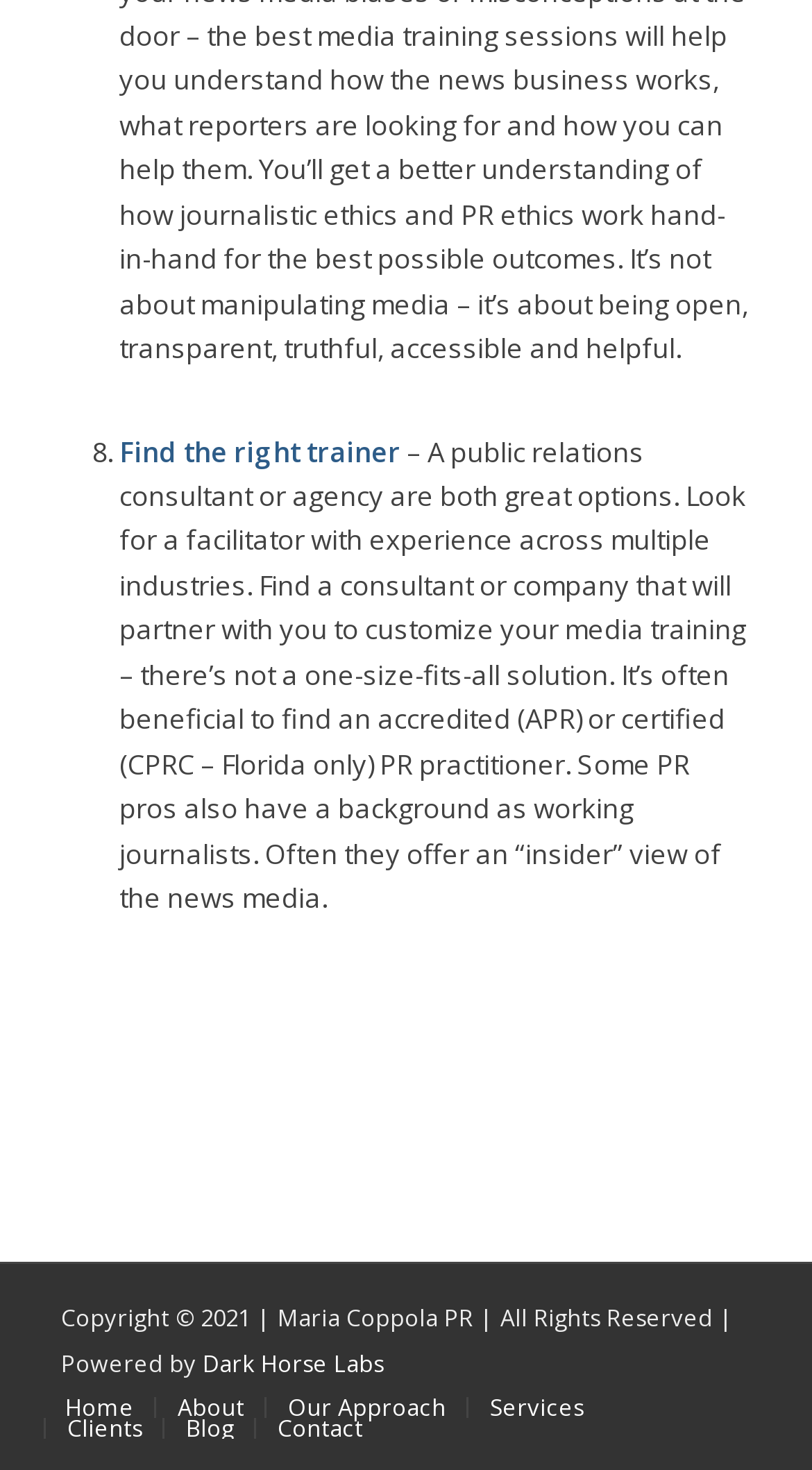Who is the website powered by?
Look at the image and construct a detailed response to the question.

The copyright section at the bottom of the page mentions that the website is 'Powered by Dark Horse Labs', indicating that Dark Horse Labs is the entity responsible for powering the website.